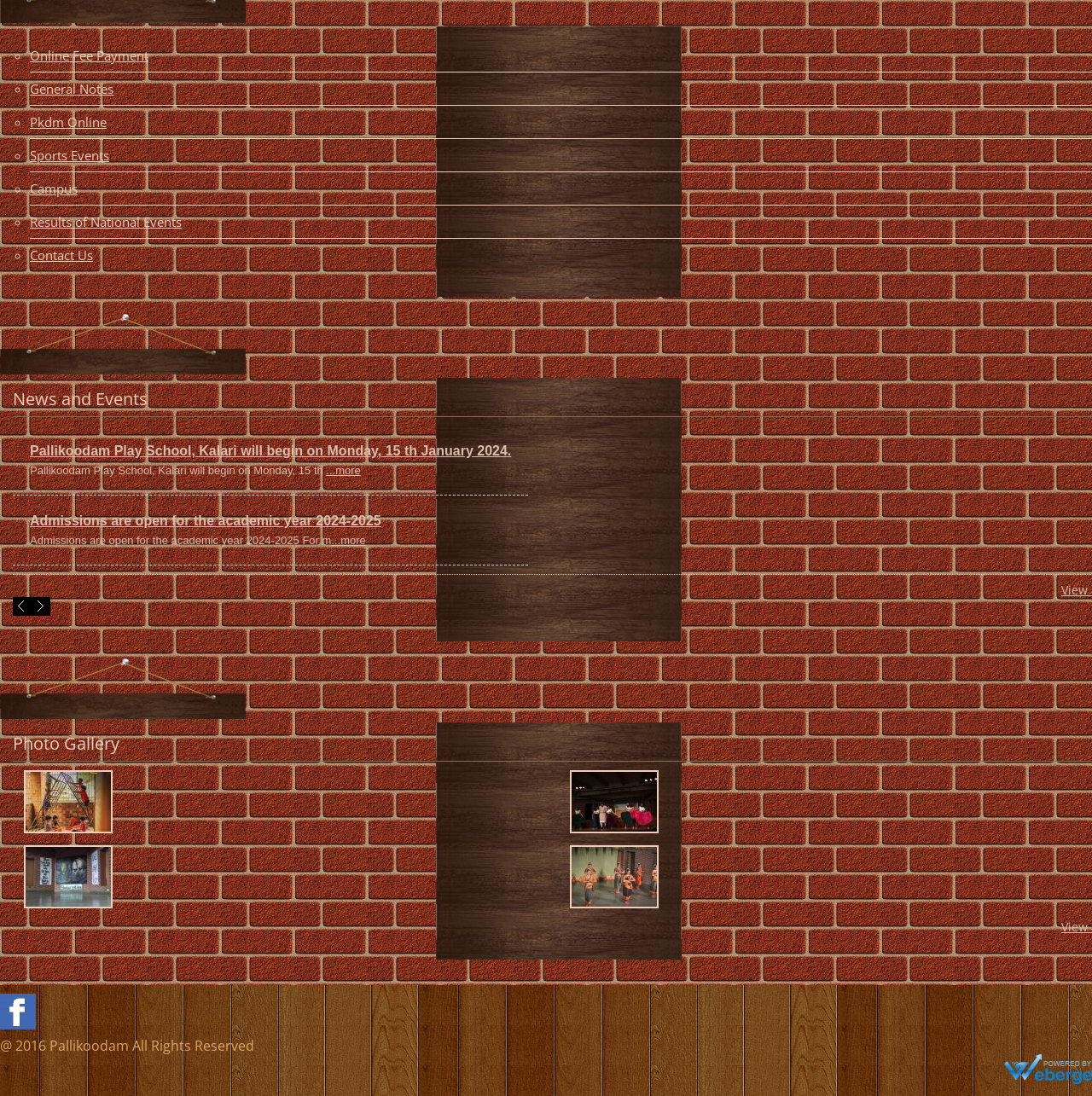Could you highlight the region that needs to be clicked to execute the instruction: "Click on Contact Us"?

[0.027, 0.225, 0.085, 0.24]